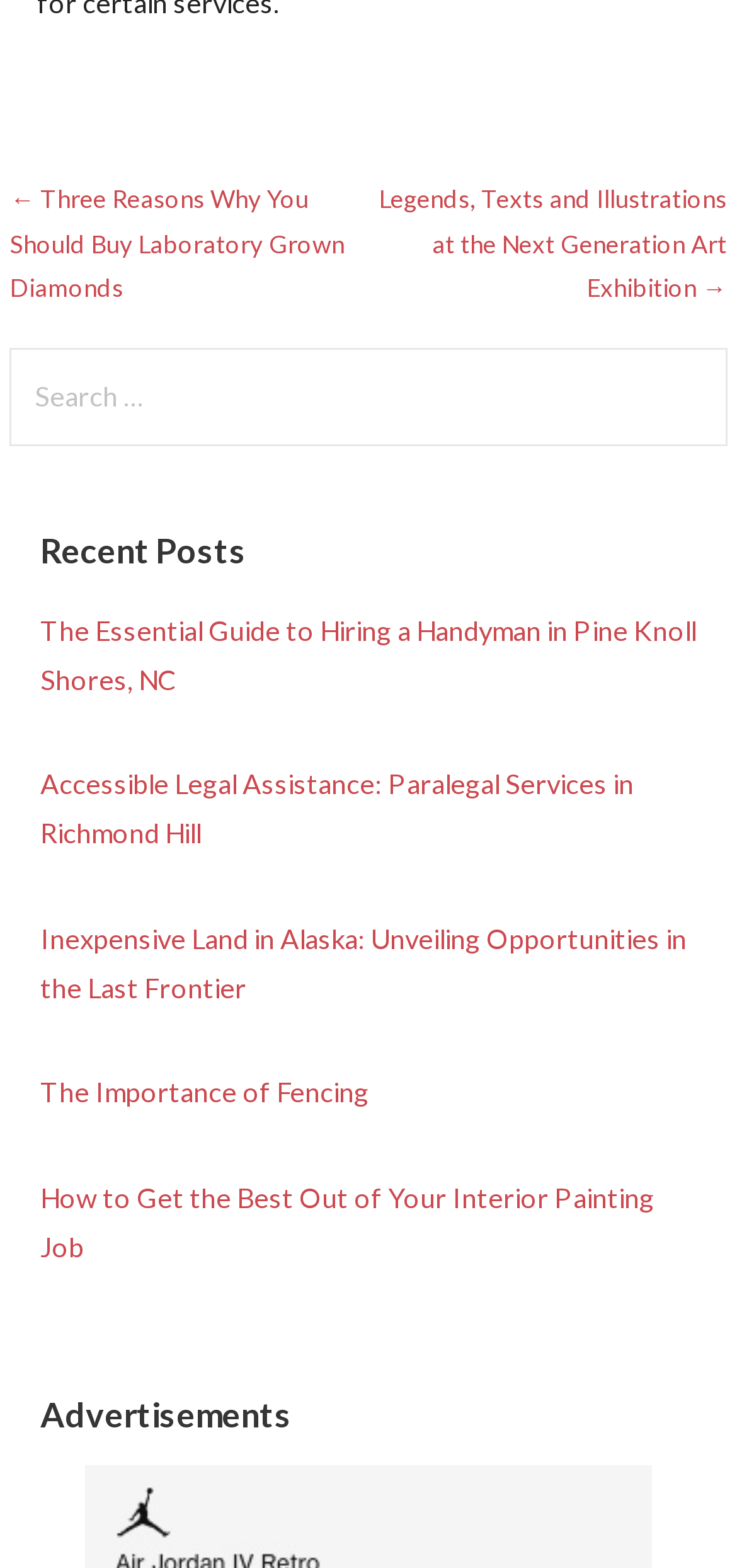Please identify the bounding box coordinates of the clickable element to fulfill the following instruction: "Read the Essential Guide to Hiring a Handyman in Pine Knoll Shores, NC". The coordinates should be four float numbers between 0 and 1, i.e., [left, top, right, bottom].

[0.055, 0.392, 0.945, 0.443]